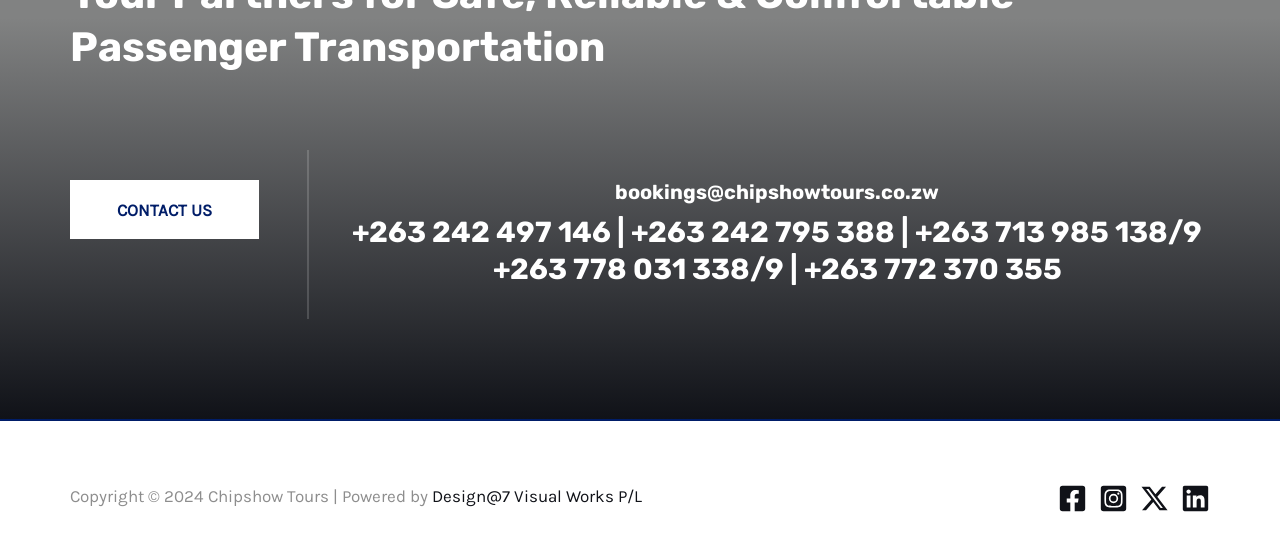Given the description Design@7 Visual Works P/L, predict the bounding box coordinates of the UI element. Ensure the coordinates are in the format (top-left x, top-left y, bottom-right x, bottom-right y) and all values are between 0 and 1.

[0.338, 0.879, 0.502, 0.915]